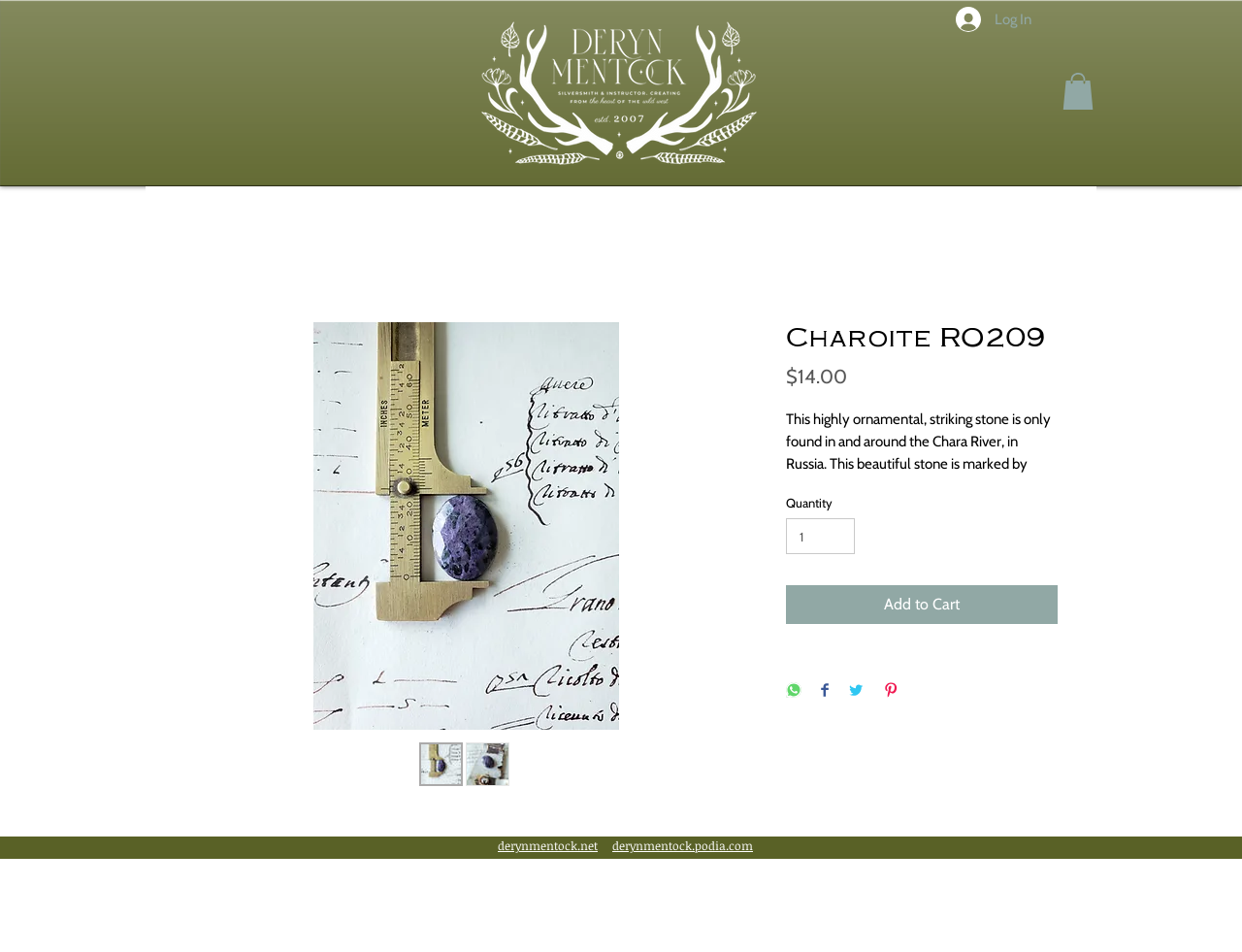Identify the bounding box coordinates for the UI element mentioned here: "alt="Thumbnail: Charoite RO209"". Provide the coordinates as four float values between 0 and 1, i.e., [left, top, right, bottom].

[0.375, 0.78, 0.41, 0.826]